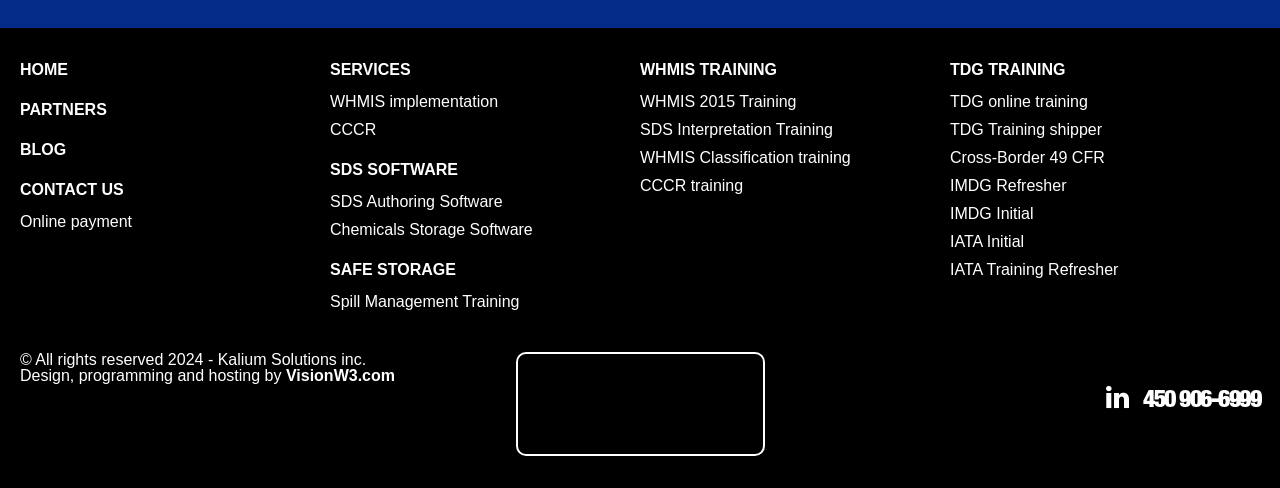Identify and provide the bounding box coordinates of the UI element described: "WHMIS training". The coordinates should be formatted as [left, top, right, bottom], with each number being a float between 0 and 1.

[0.5, 0.122, 0.73, 0.163]